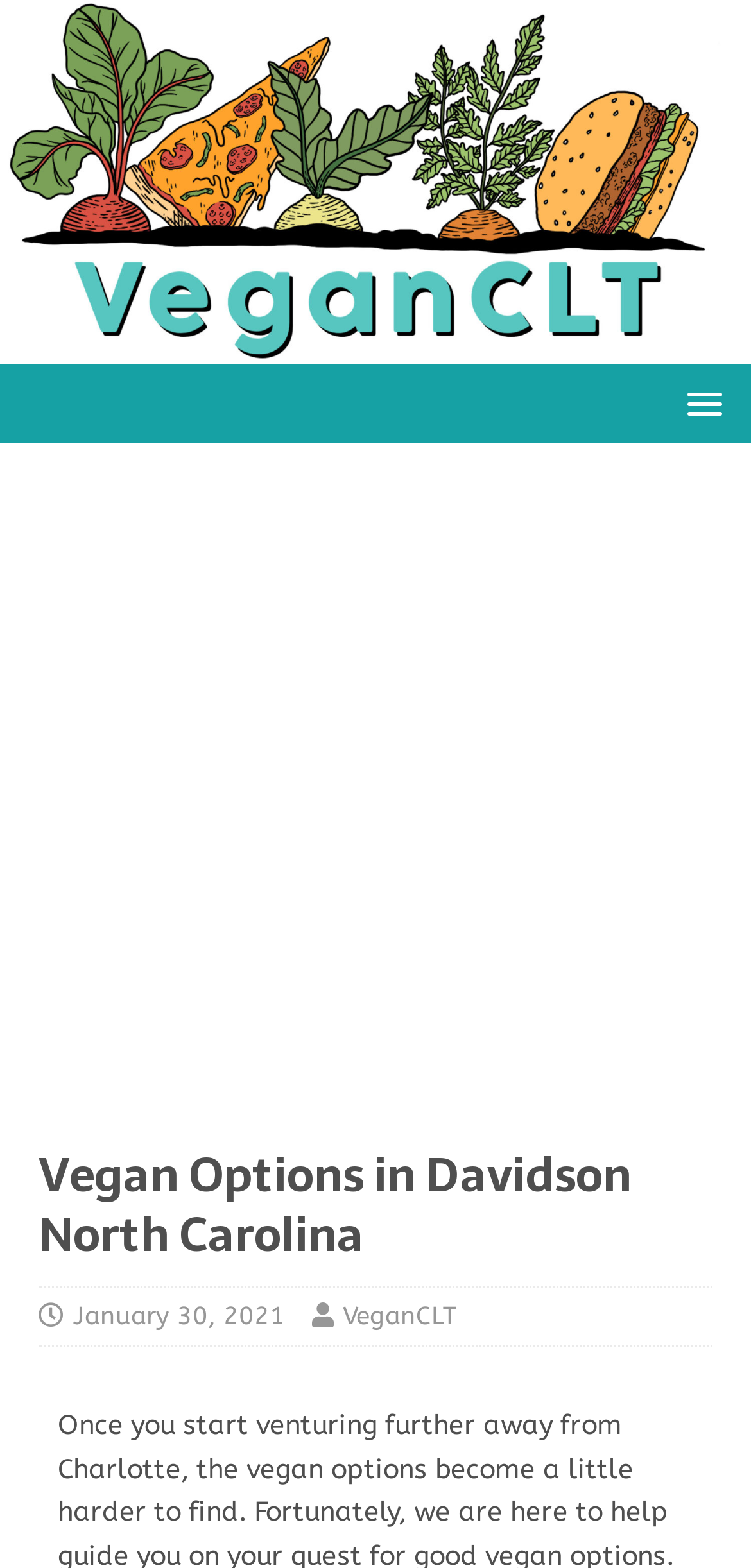What is the name of the author or publisher of the webpage content?
Please provide a detailed answer to the question.

I found the author or publisher name by looking at the link element with the text 'VeganCLT' which is located below the main heading and next to the date.